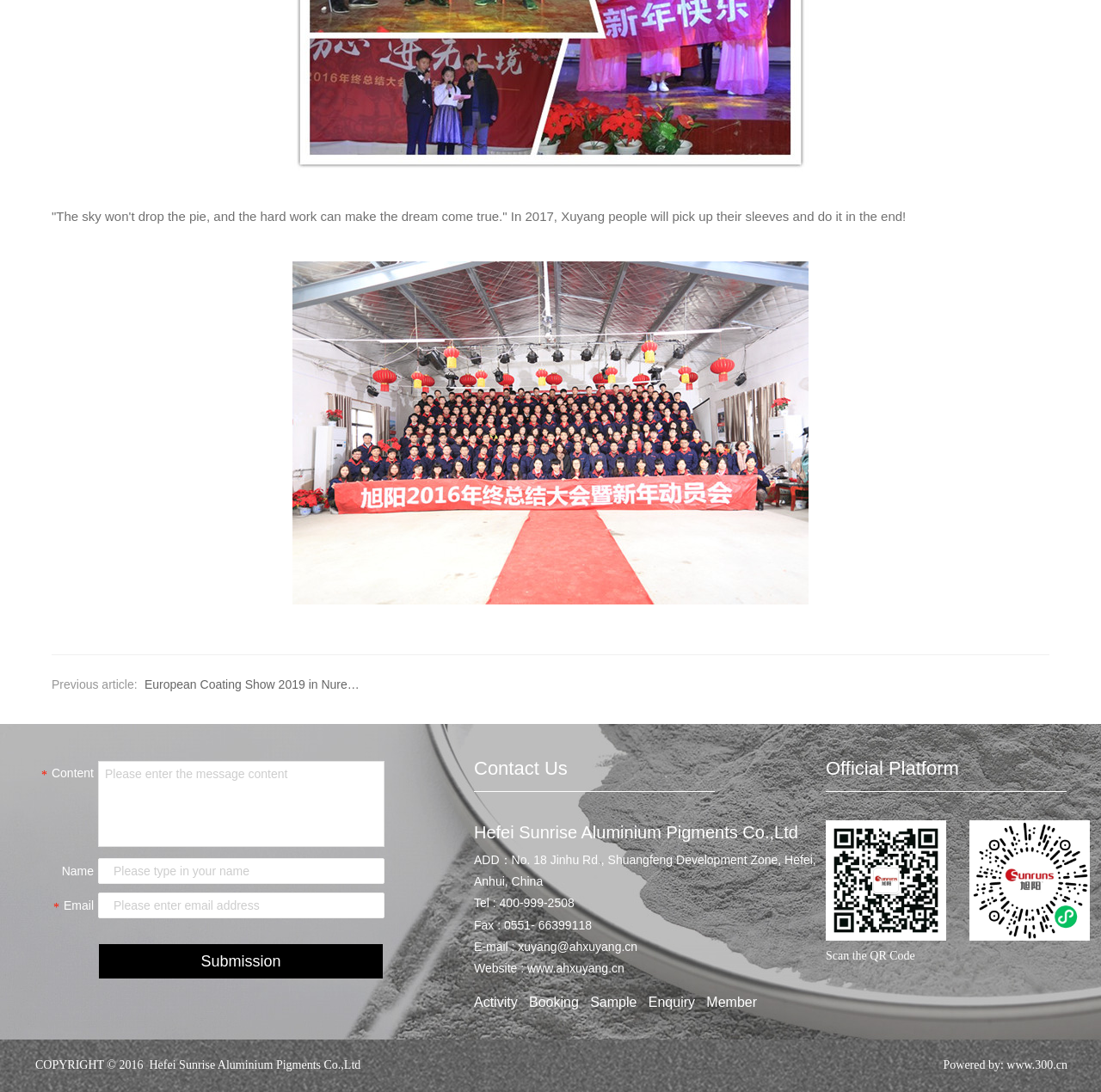Answer the question below in one word or phrase:
What is the email address?

xuyang@ahxuyang.cn